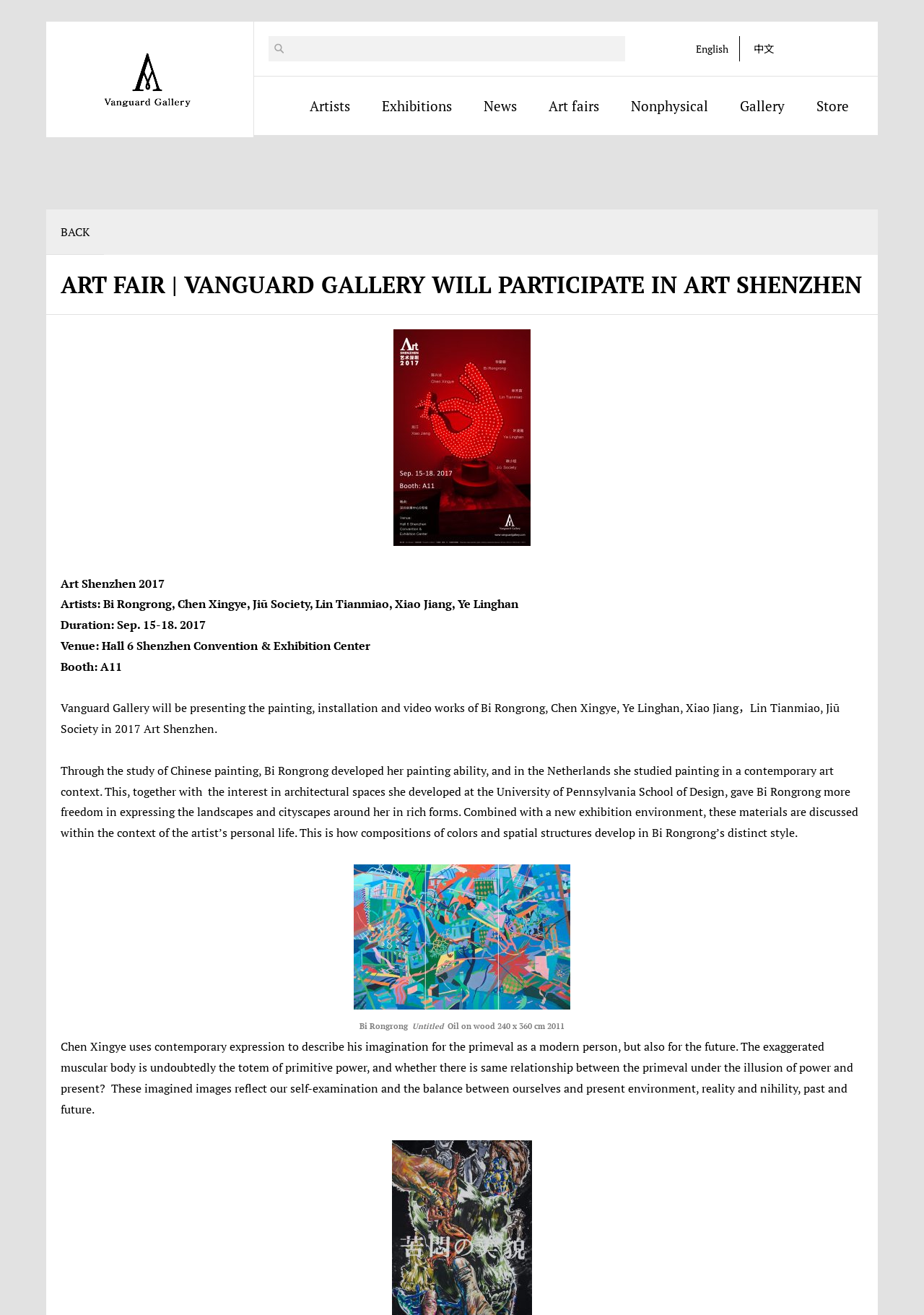Provide the bounding box coordinates for the UI element described in this sentence: "alt="2017-09-艺术深圳-电子请柬-0816-01 (1)"". The coordinates should be four float values between 0 and 1, i.e., [left, top, right, bottom].

[0.426, 0.406, 0.574, 0.418]